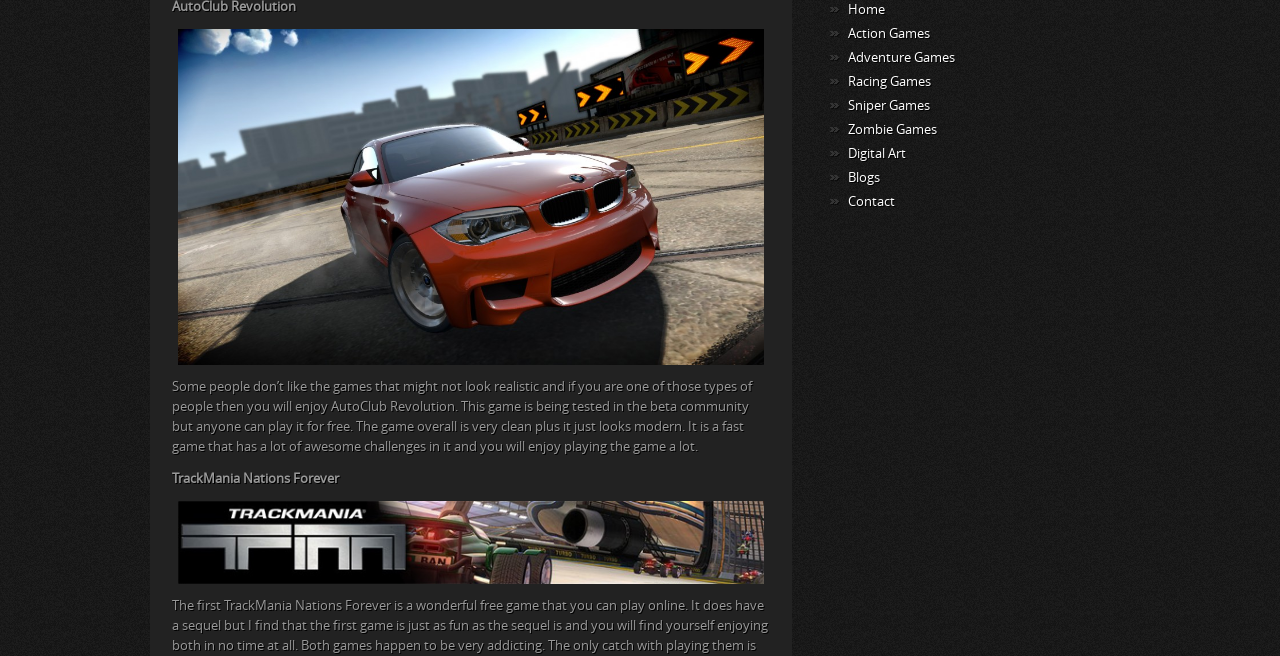Locate the UI element described as follows: "Adventure Games". Return the bounding box coordinates as four float numbers between 0 and 1 in the order [left, top, right, bottom].

[0.662, 0.076, 0.746, 0.1]